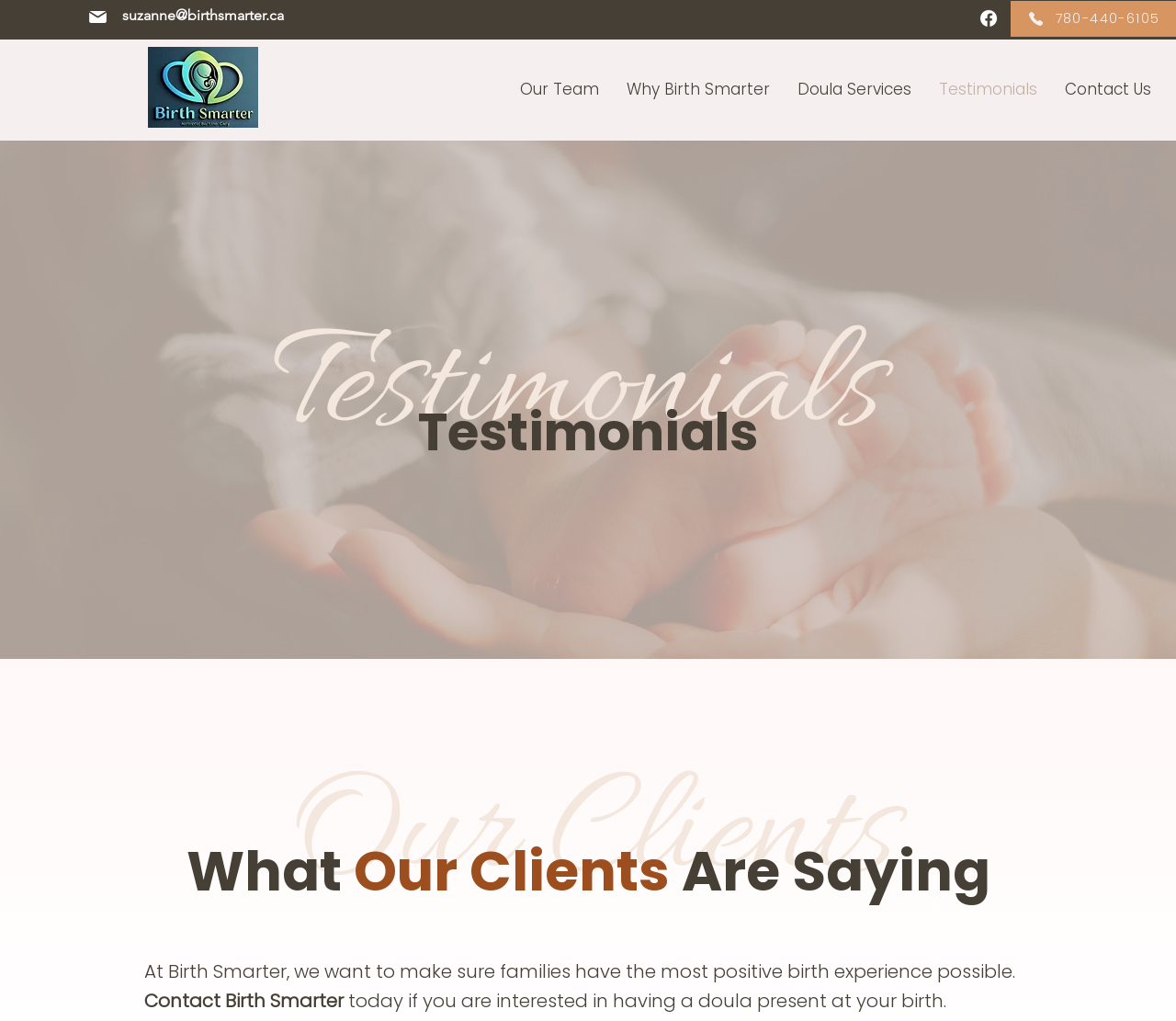Examine the image carefully and respond to the question with a detailed answer: 
What is the purpose of Birth Smarter?

I inferred the purpose of Birth Smarter by reading the StaticText element 'At Birth Smarter, we want to make sure families have the most positive birth experience possible.' which suggests that the organization aims to provide a positive birth experience for families.